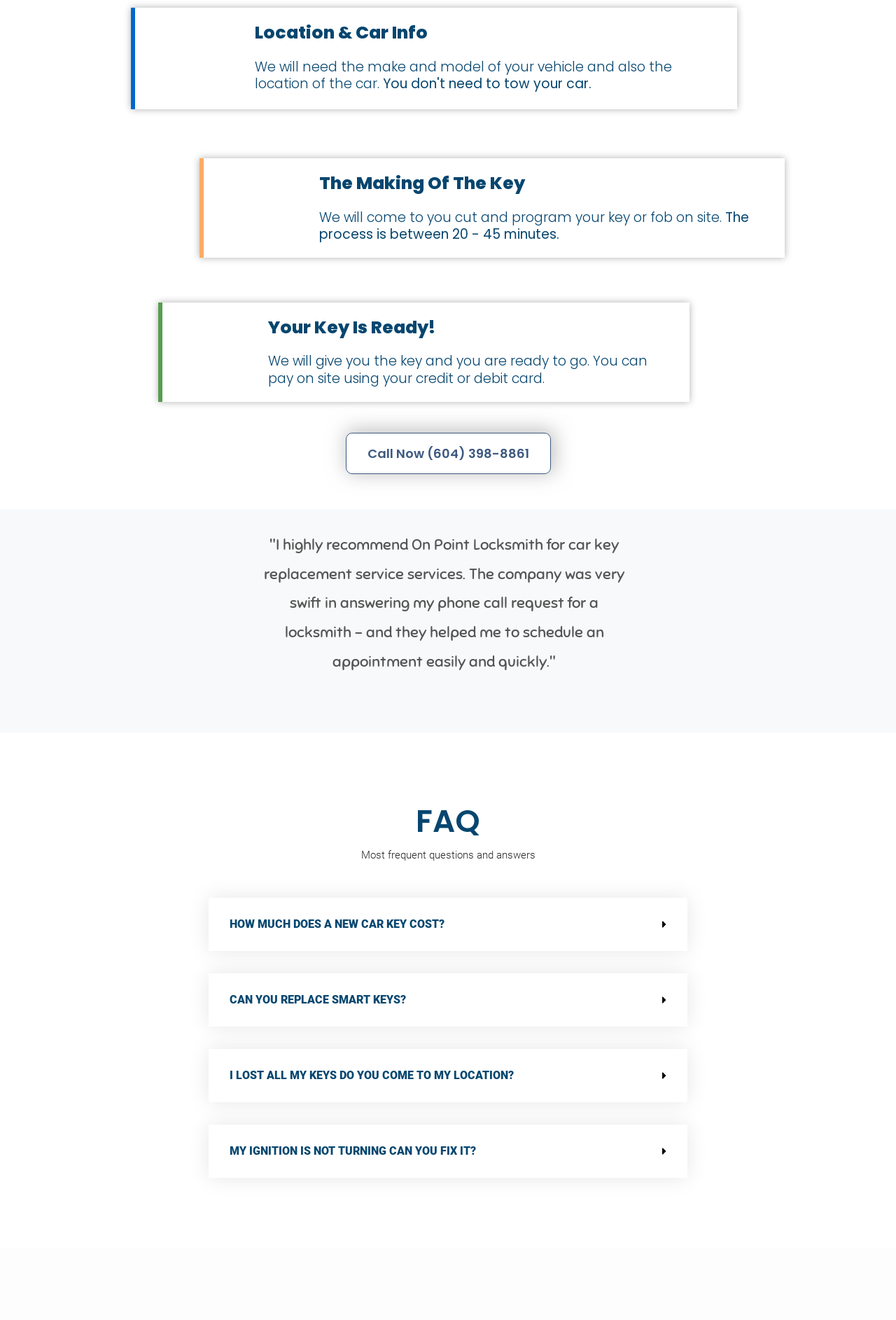Find the bounding box coordinates of the element to click in order to complete this instruction: "Check if they can fix a non-turning ignition". The bounding box coordinates must be four float numbers between 0 and 1, denoted as [left, top, right, bottom].

[0.233, 0.852, 0.767, 0.892]